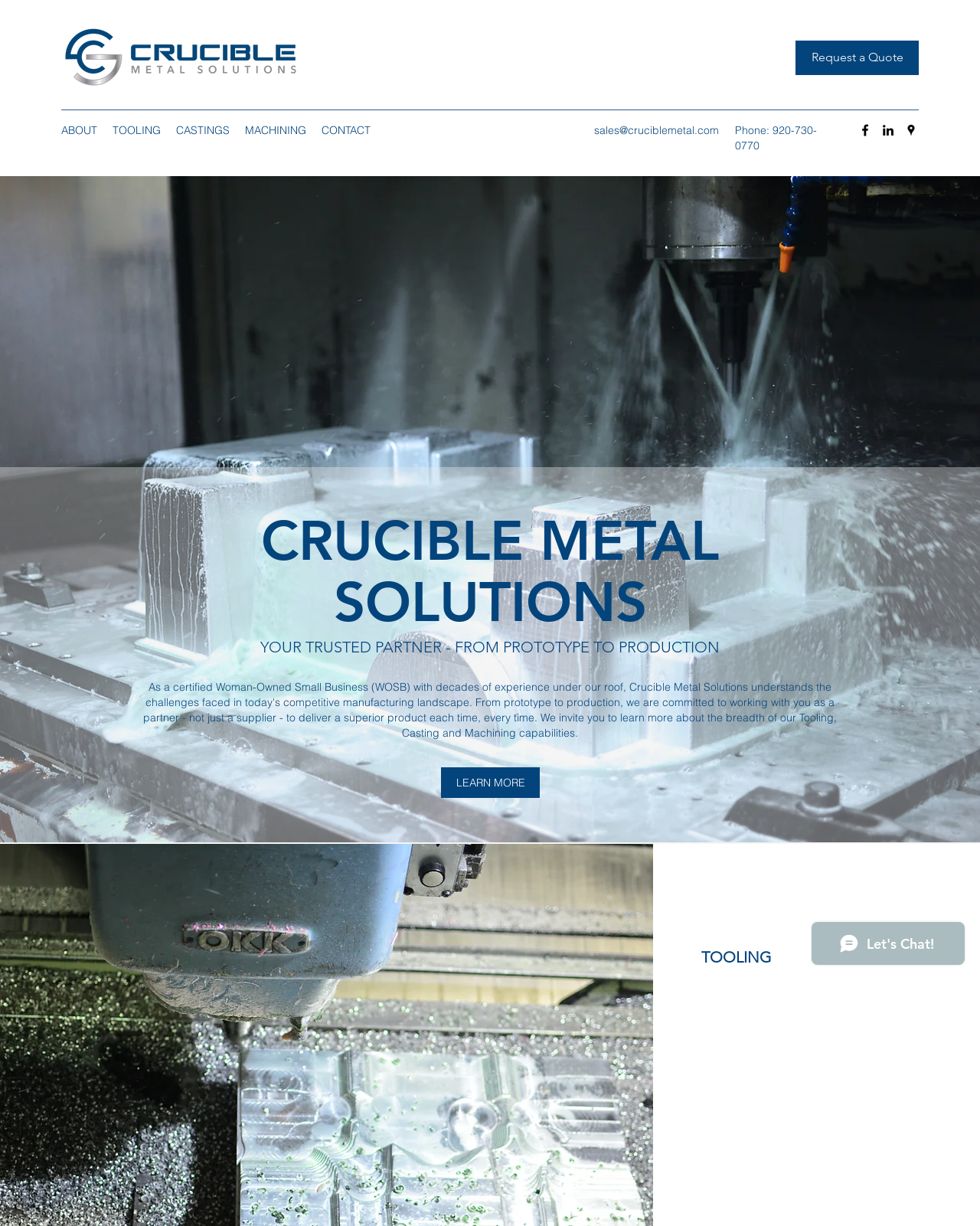What is the topic of the section with the heading 'TOOLING'?
Look at the image and answer with only one word or phrase.

Tooling and machining fixture design